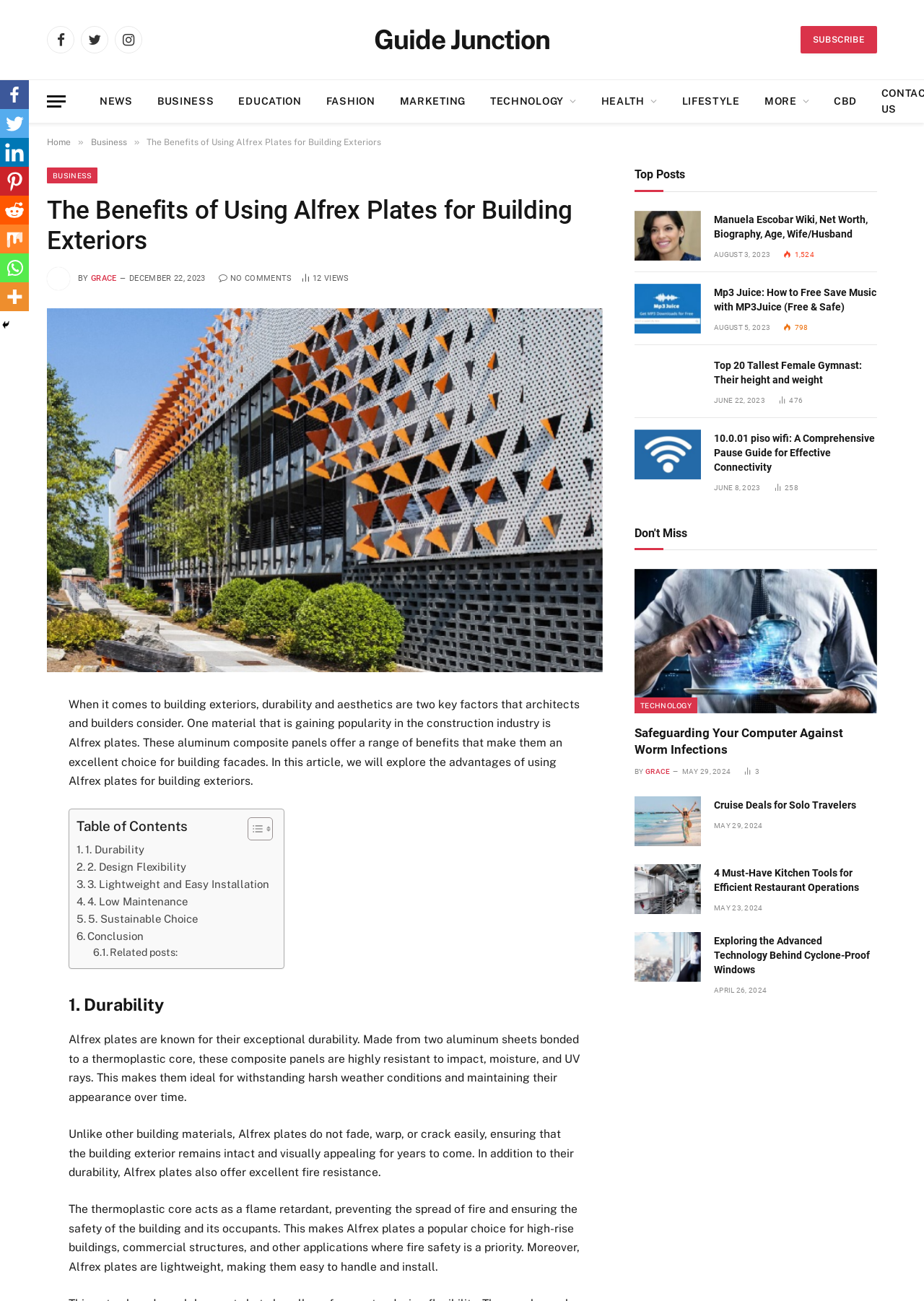What is the material gaining popularity in the construction industry?
From the screenshot, supply a one-word or short-phrase answer.

Alfrex plates